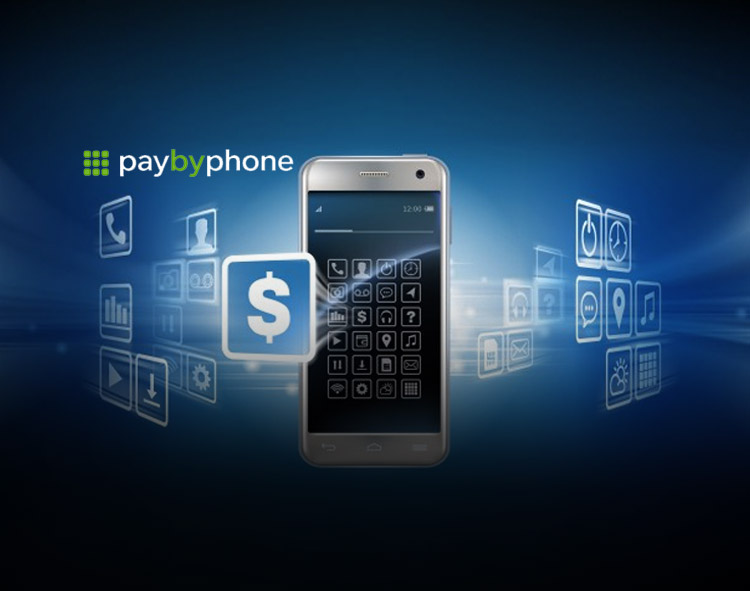What is the recent iOS release mentioned in the caption?
Refer to the screenshot and answer in one word or phrase.

iOS 13